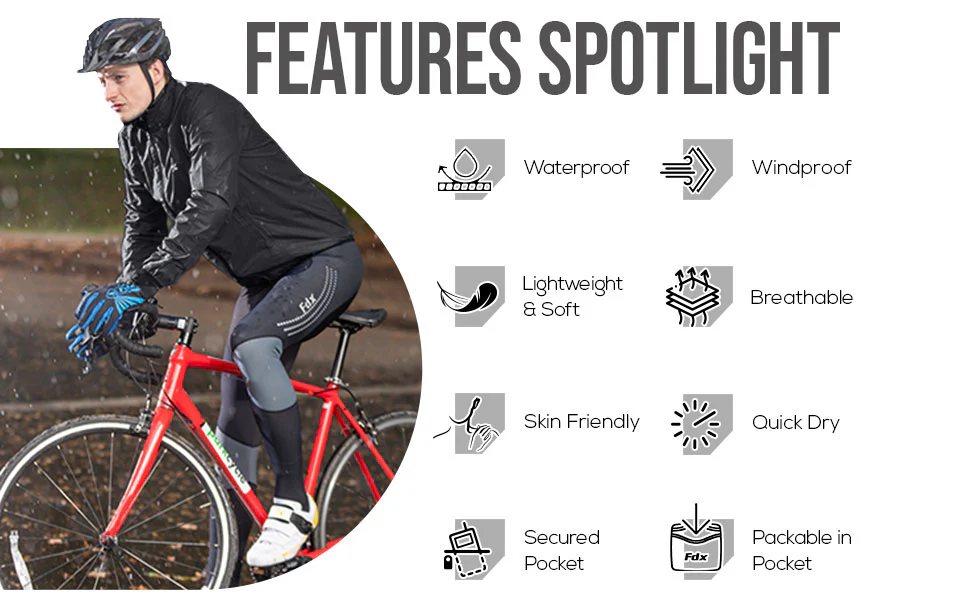What type of cycling is embodied by the tagline?
Refer to the image and provide a one-word or short phrase answer.

endurance cycling